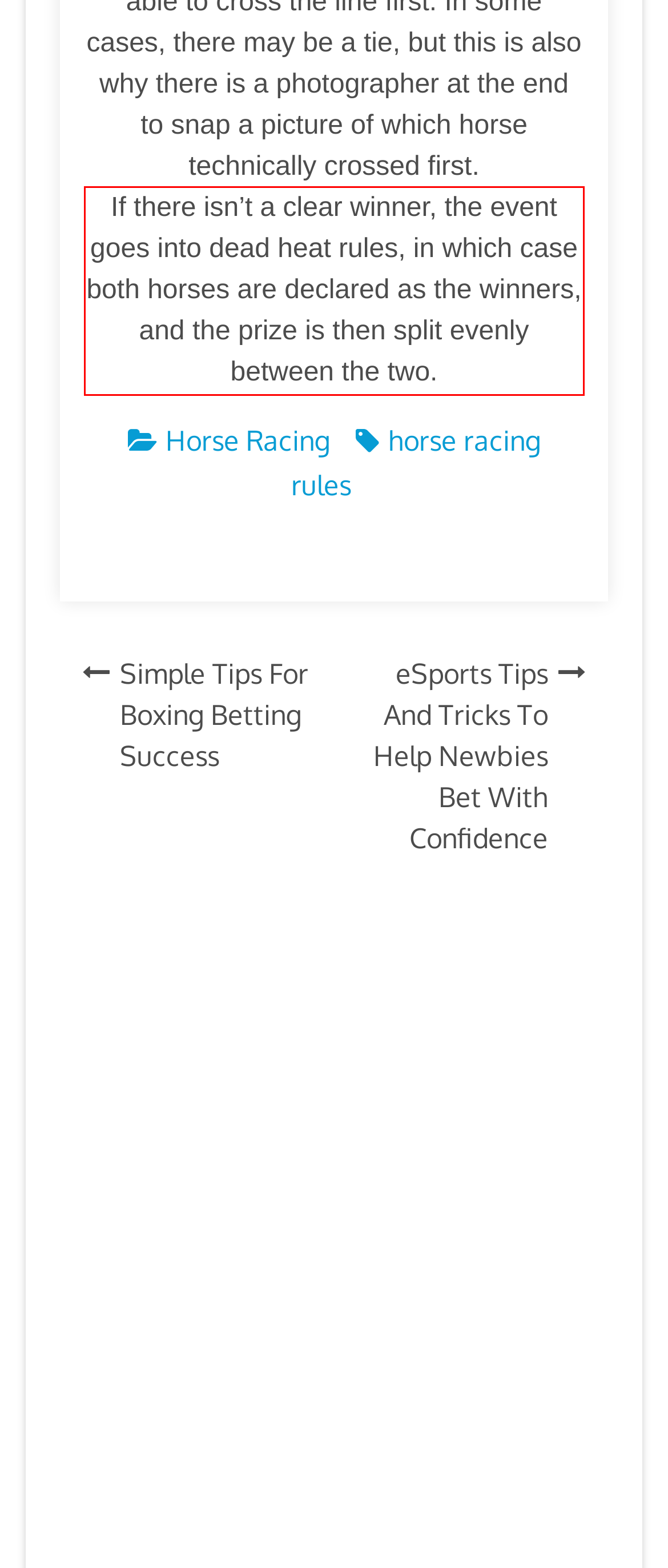Identify the text inside the red bounding box in the provided webpage screenshot and transcribe it.

If there isn’t a clear winner, the event goes into dead heat rules, in which case both horses are declared as the winners, and the prize is then split evenly between the two.